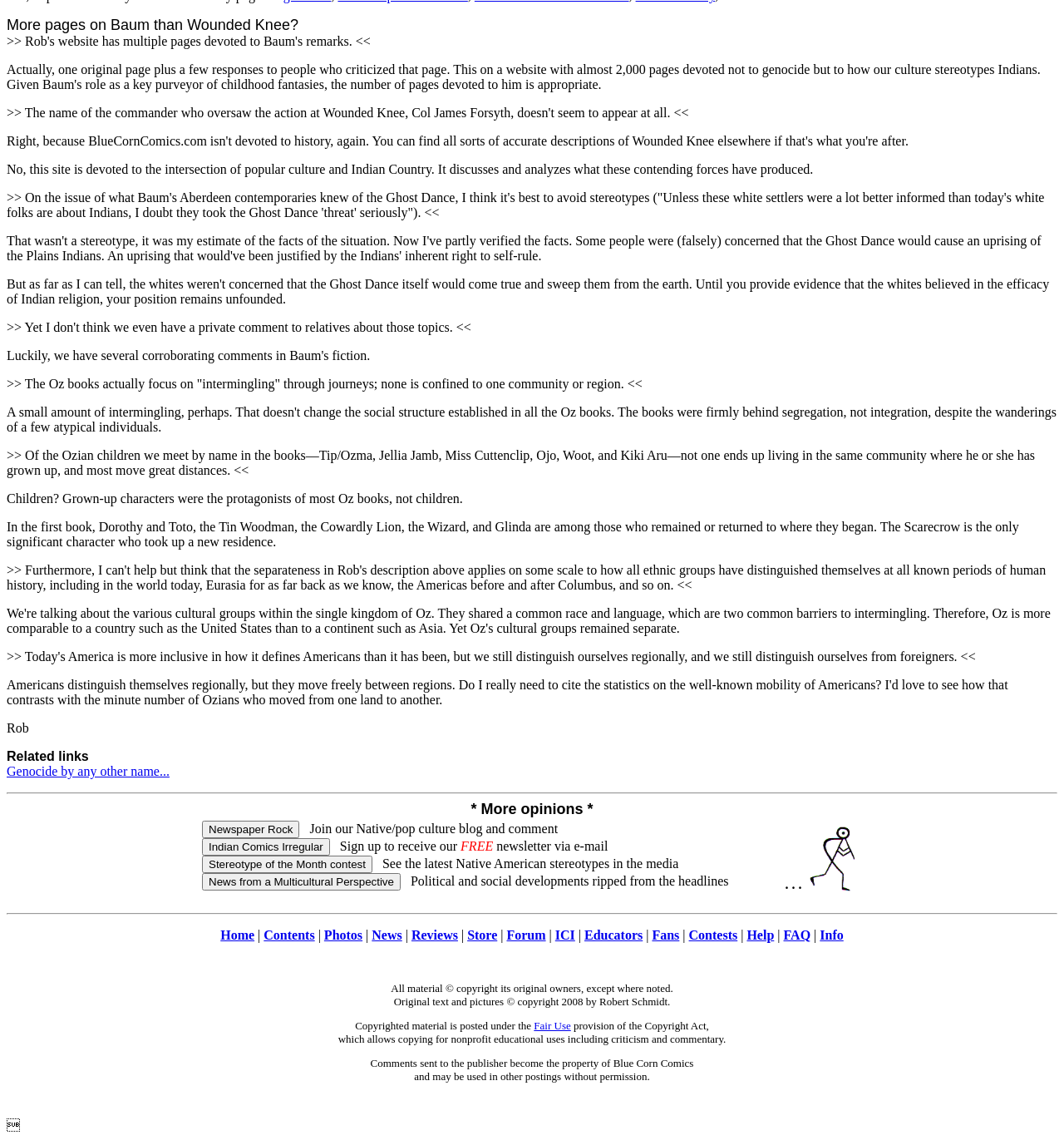Pinpoint the bounding box coordinates of the clickable element to carry out the following instruction: "Click the 'News from a Multicultural Perspective' button."

[0.19, 0.766, 0.377, 0.781]